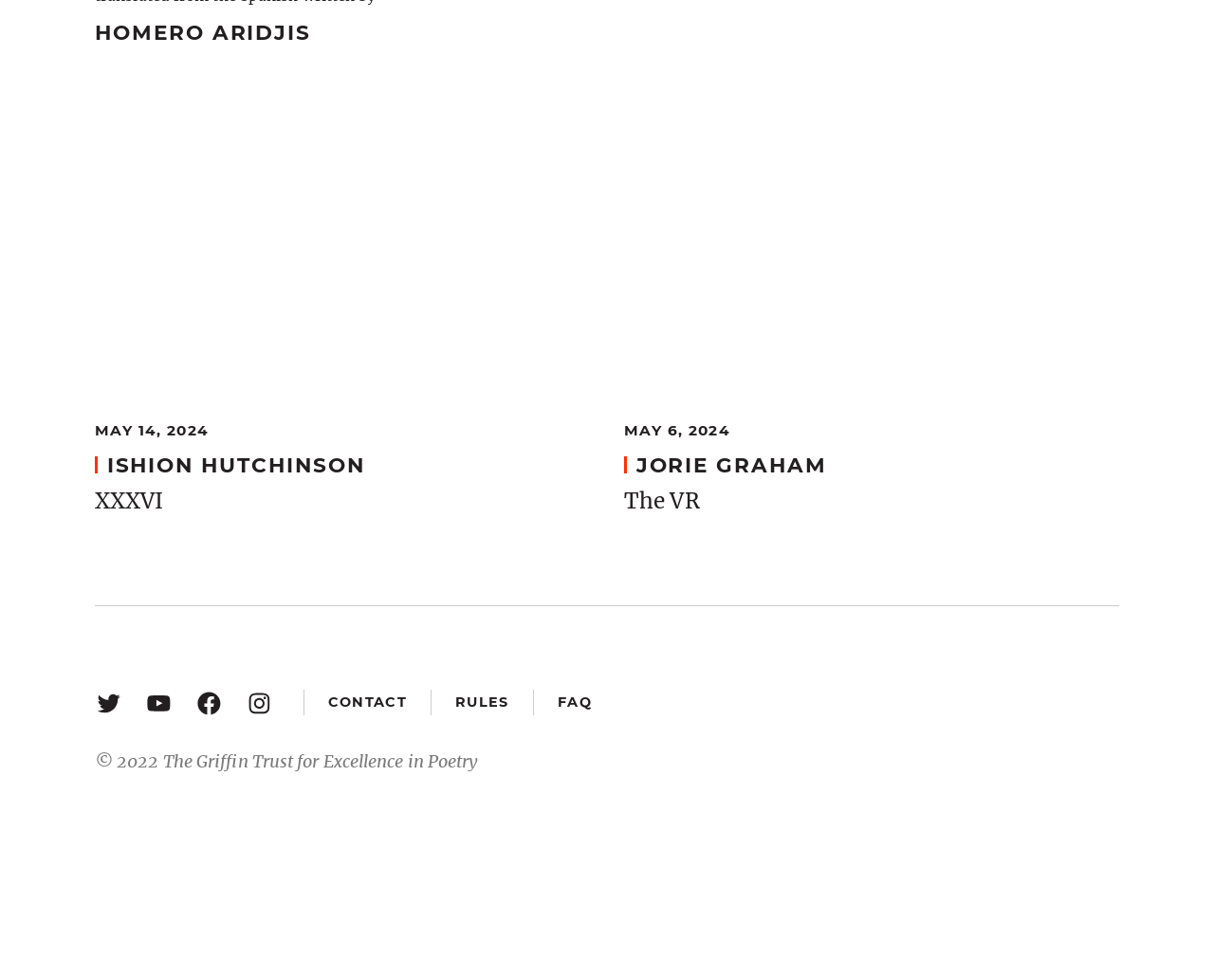Identify the bounding box coordinates of the section to be clicked to complete the task described by the following instruction: "read article about The VR". The coordinates should be four float numbers between 0 and 1, formatted as [left, top, right, bottom].

[0.514, 0.528, 0.922, 0.558]